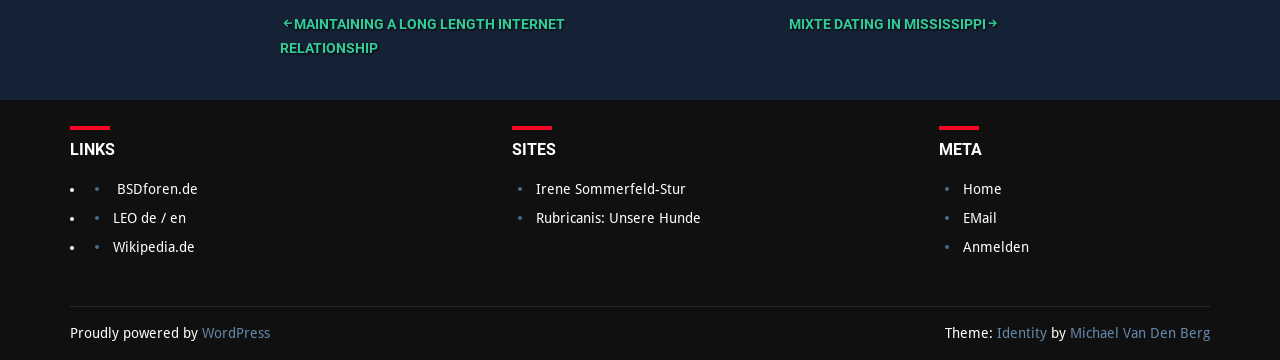What is the theme of the website?
Examine the image and provide an in-depth answer to the question.

I looked at the bottom of the webpage and found the text 'Theme:' followed by a link 'Identity', which indicates that the theme of the website is 'Identity'.